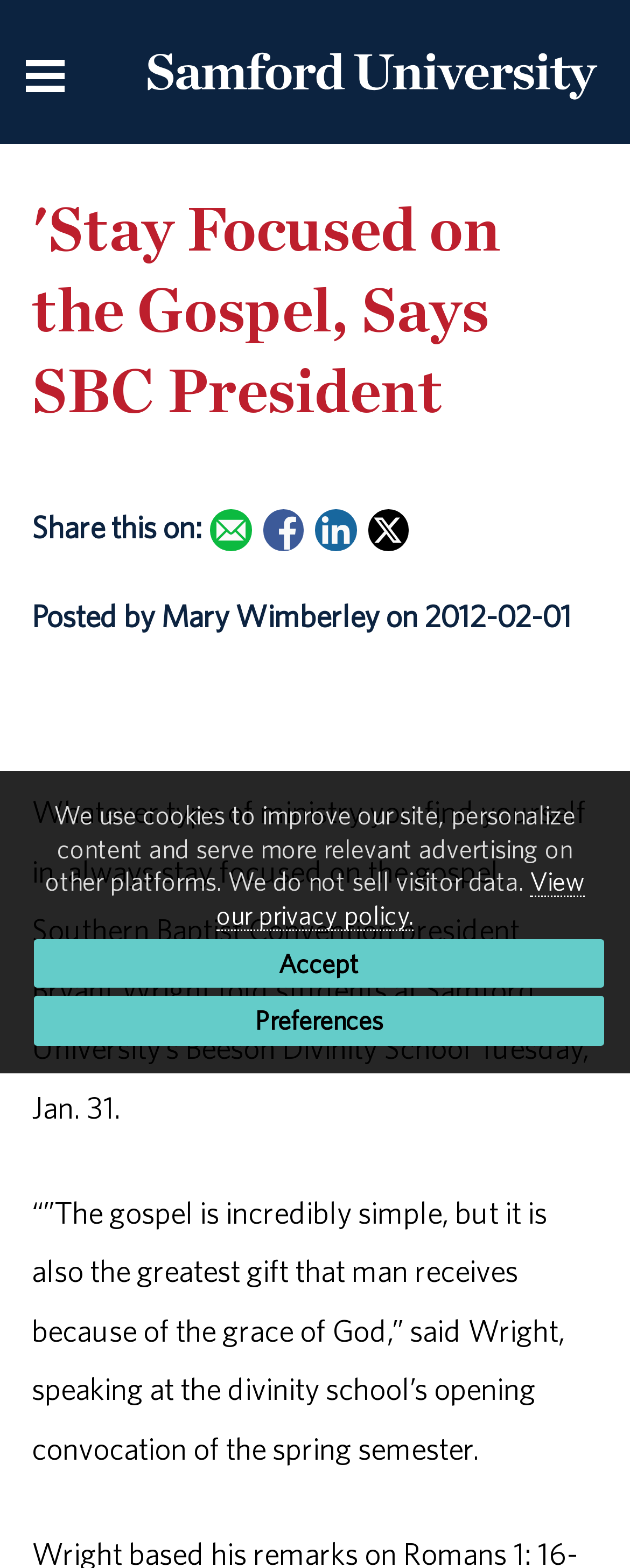Provide an in-depth caption for the elements present on the webpage.

The webpage appears to be an article or news page from Samford University. At the top left corner, there is a navigation menu icon, and next to it, there is a link to return to the homepage. Above these elements, there is a Samford University logo. 

Below the navigation menu, there is a banner image that spans the entire width of the page. On top of the banner image, there is a heading that reads "Stay Focused on the Gospel, Says SBC President". 

To the right of the heading, there are social media sharing links, including Email, Facebook, LinkedIn, and Twitter, each accompanied by its respective icon. Below the heading, there is a paragraph of text that reads "Posted by Mary Wimberley on 2012-02-01". 

The main content of the article starts below, with a quote from Southern Baptist Convention president Bryant Wright, followed by a longer passage of text that describes his speech at Samford University's Beeson Divinity School. 

At the bottom of the page, there is a notice about the use of cookies, with links to view the privacy policy, accept the terms, or adjust preferences.